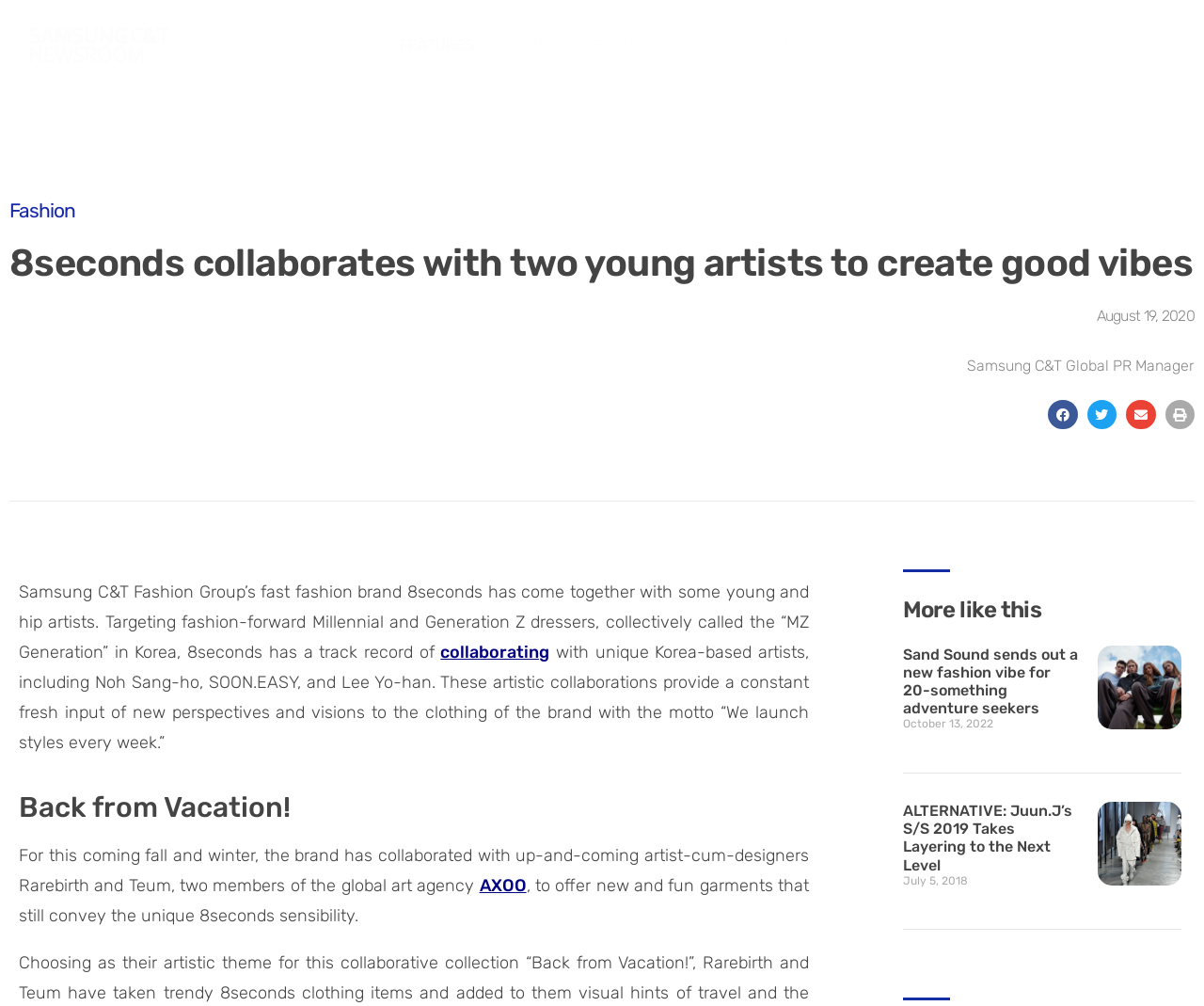Using the element description provided, determine the bounding box coordinates in the format (top-left x, top-left y, bottom-right x, bottom-right y). Ensure that all values are floating point numbers between 0 and 1. Element description: Press Resources

[0.427, 0.026, 0.591, 0.065]